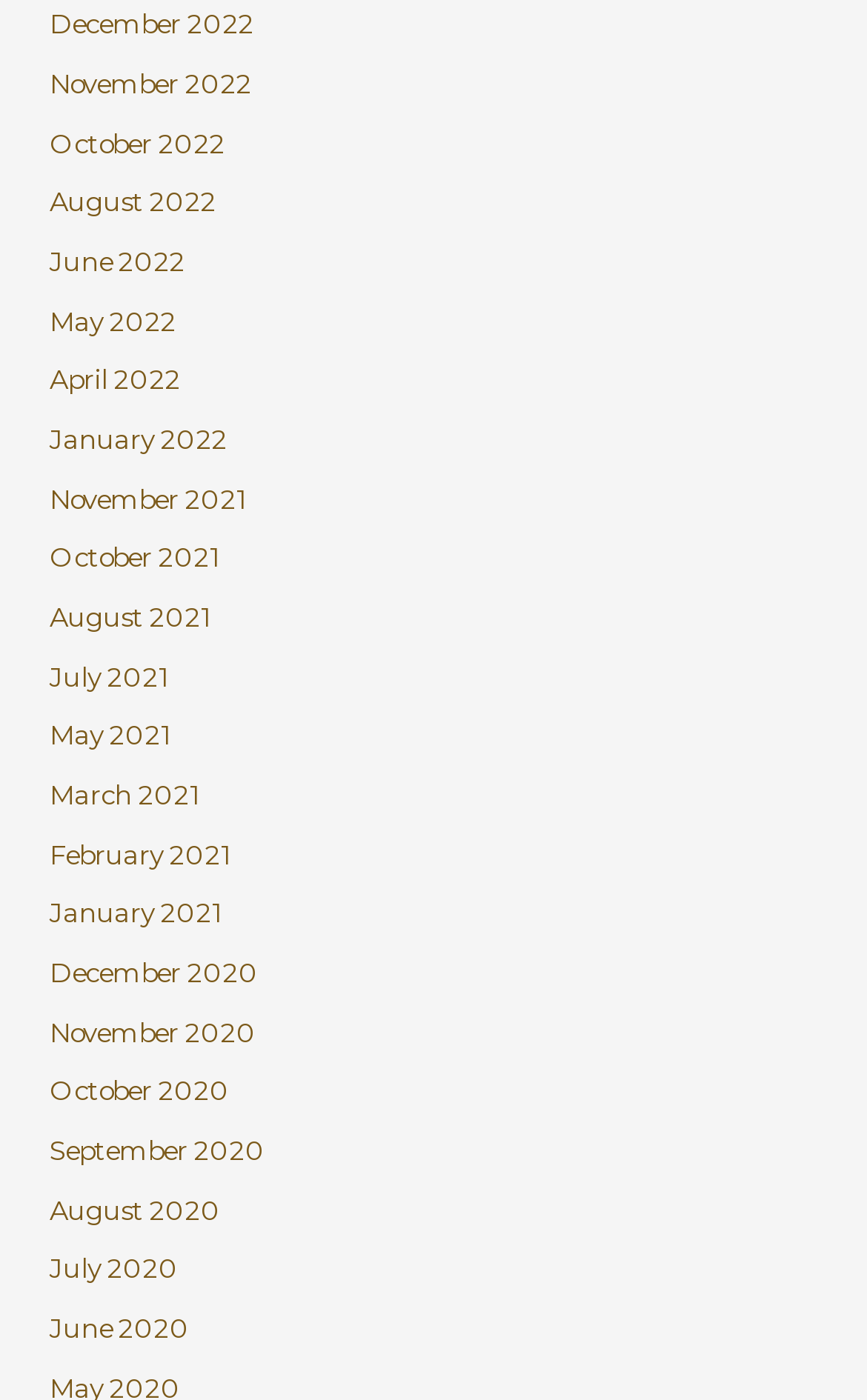Using the format (top-left x, top-left y, bottom-right x, bottom-right y), provide the bounding box coordinates for the described UI element. All values should be floating point numbers between 0 and 1: March 2021

[0.058, 0.557, 0.229, 0.579]